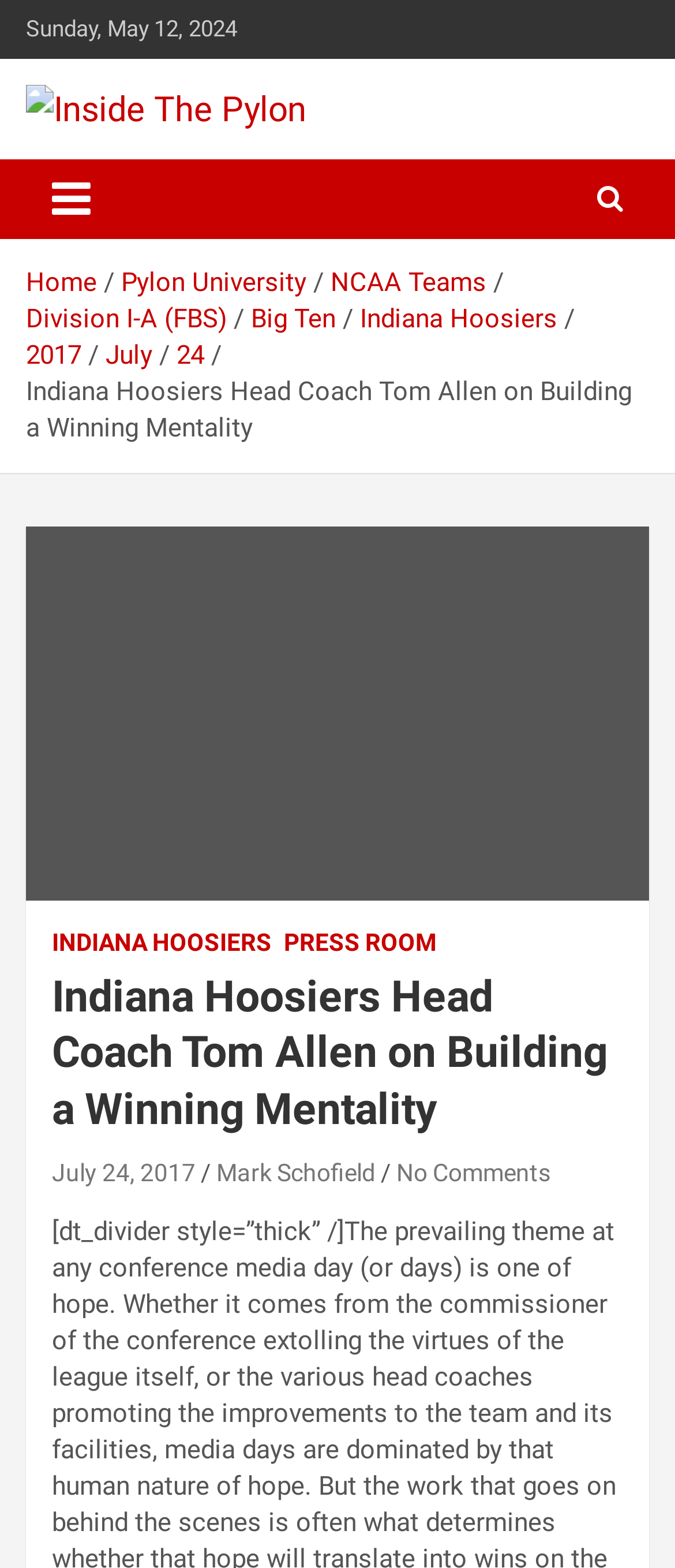Could you highlight the region that needs to be clicked to execute the instruction: "Click the 'Pylon University' link"?

[0.179, 0.17, 0.454, 0.19]